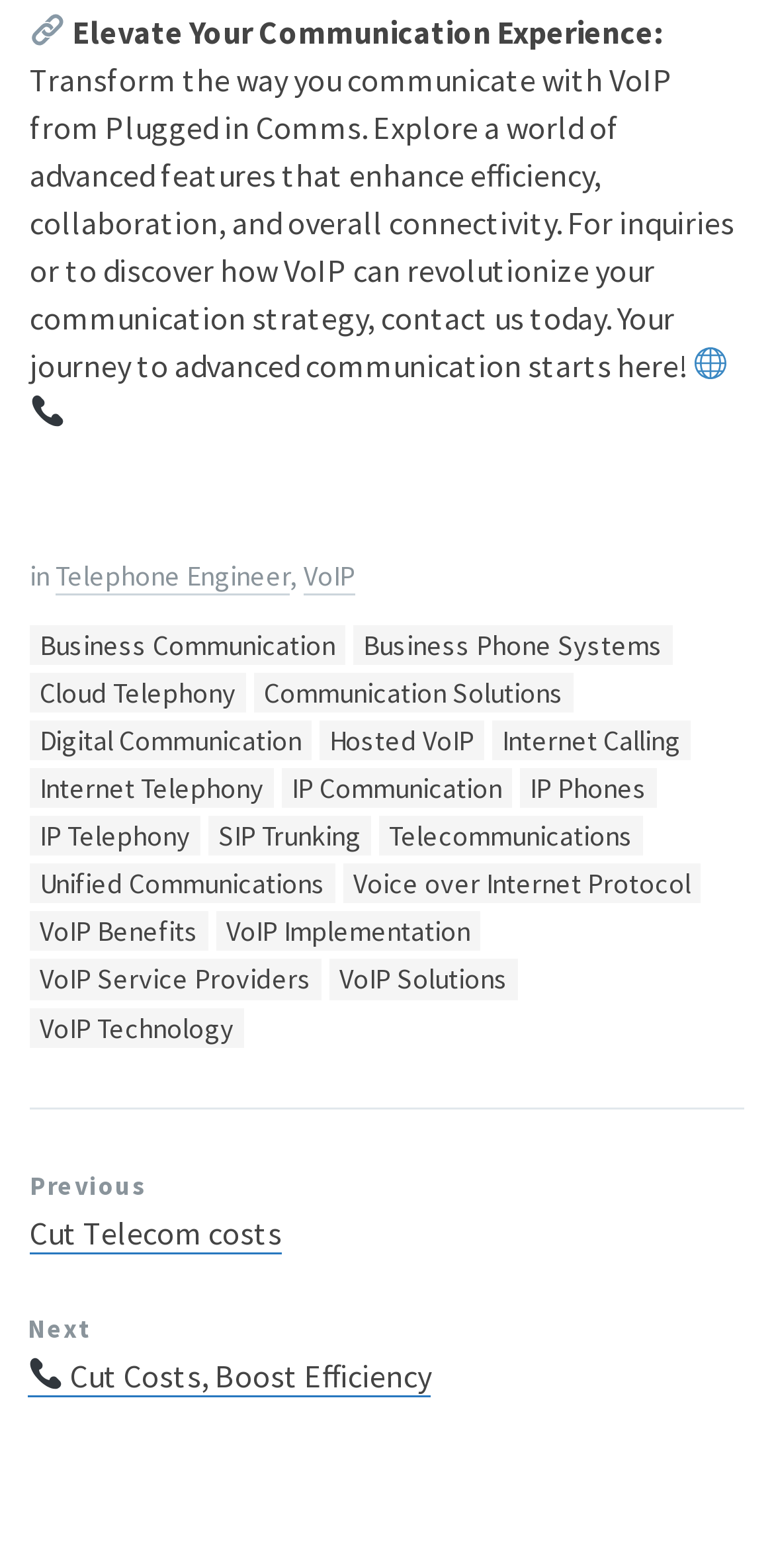Indicate the bounding box coordinates of the element that must be clicked to execute the instruction: "Go to the 'Next' page". The coordinates should be given as four float numbers between 0 and 1, i.e., [left, top, right, bottom].

[0.036, 0.836, 0.118, 0.858]